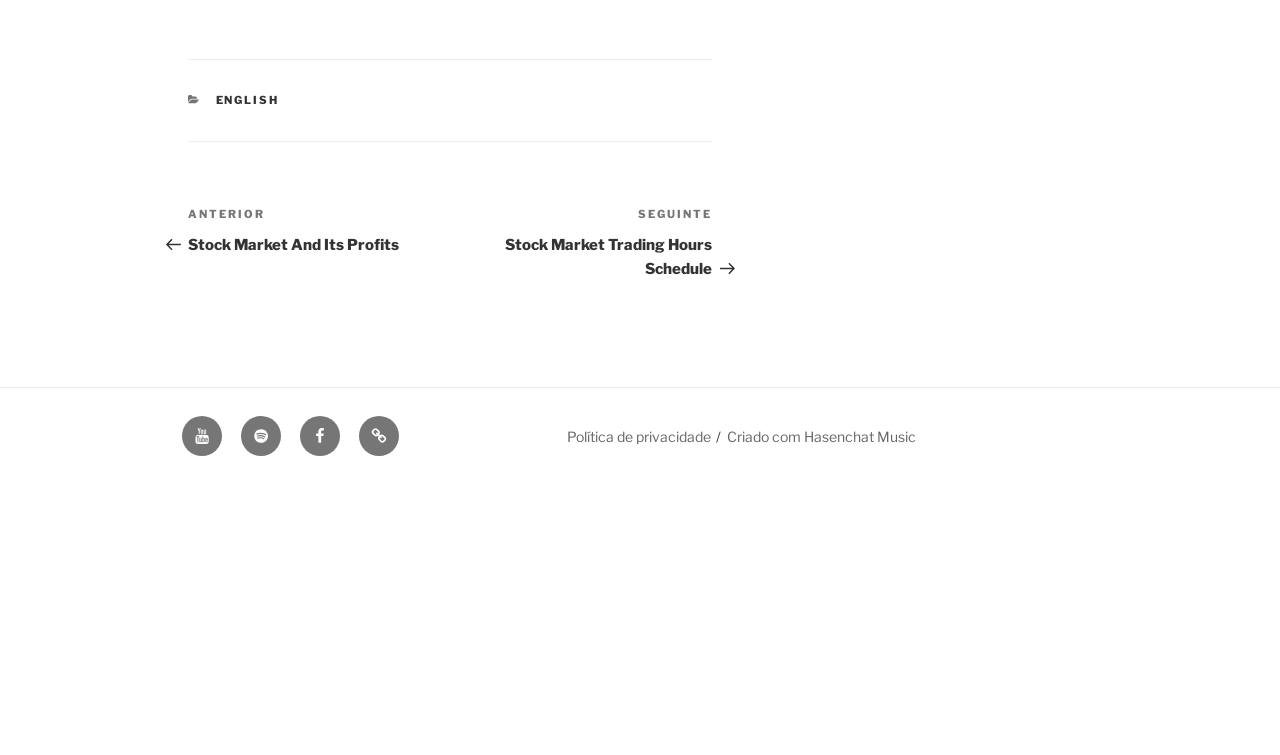Identify the bounding box of the UI component described as: "Criado com Hasenchat Music".

[0.568, 0.567, 0.716, 0.589]